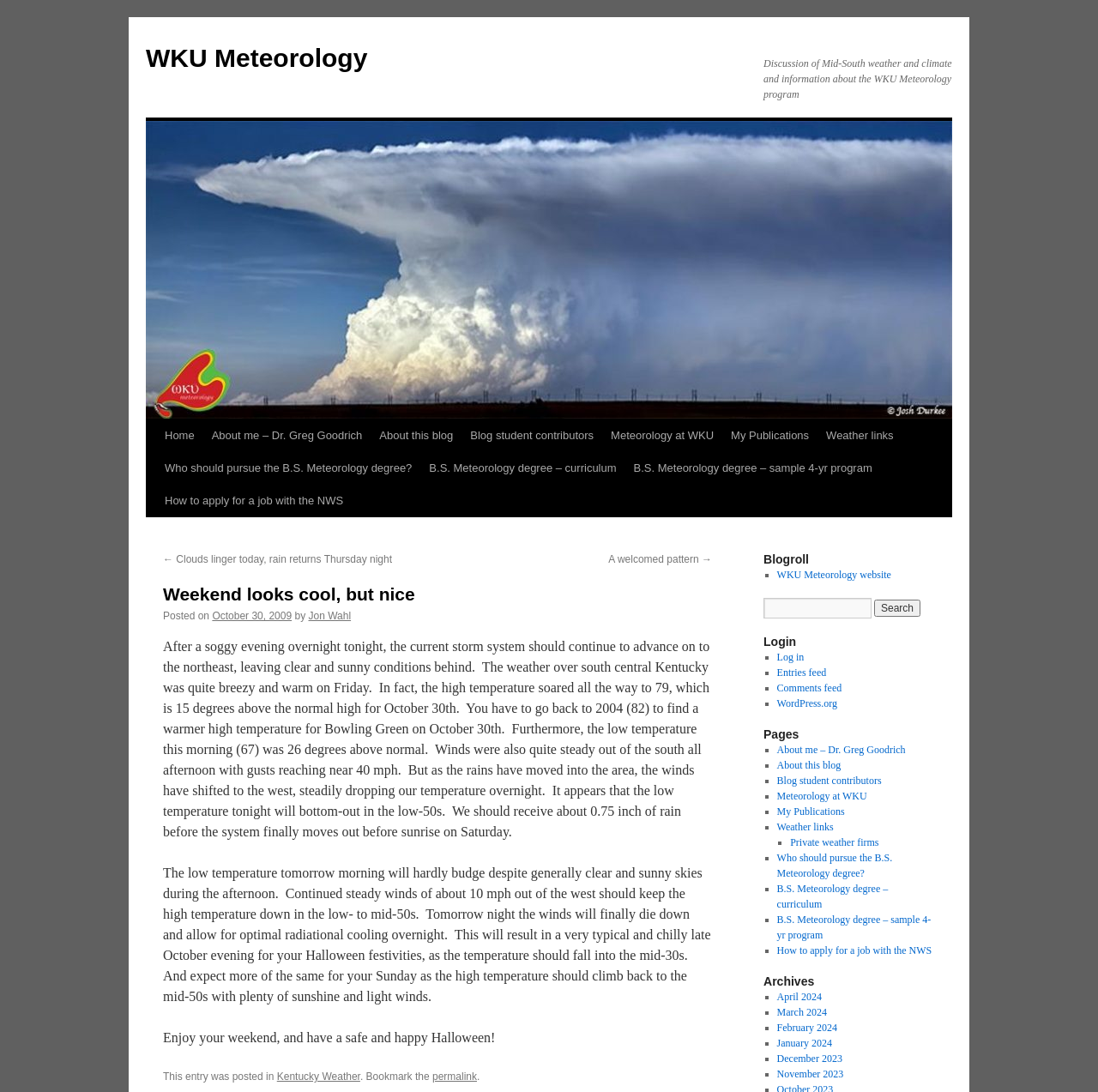Identify the bounding box coordinates for the element you need to click to achieve the following task: "Search by expertise, name or affiliation". The coordinates must be four float values ranging from 0 to 1, formatted as [left, top, right, bottom].

None